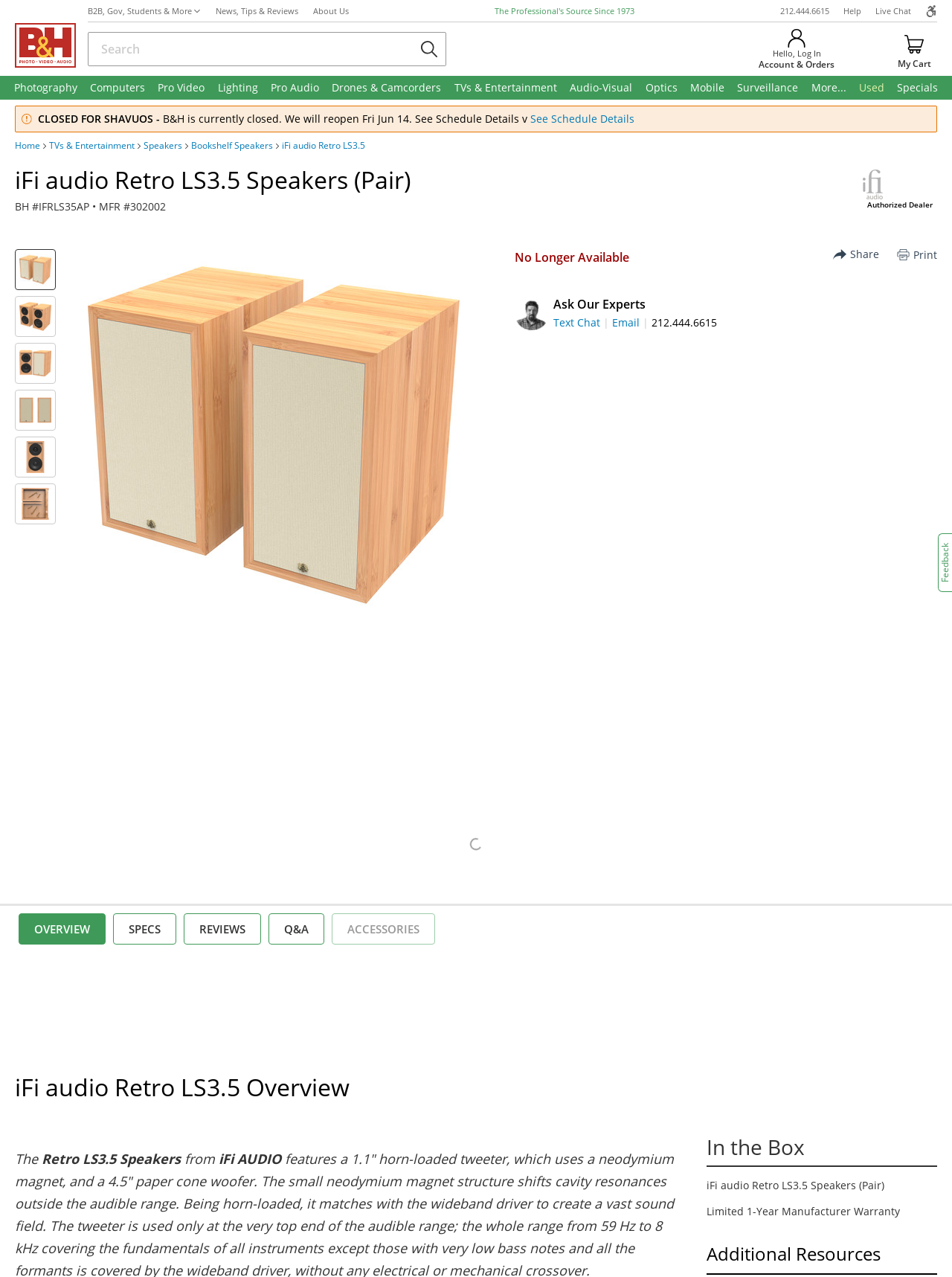Identify the bounding box coordinates of the clickable region to carry out the given instruction: "View cart".

[0.936, 0.02, 0.984, 0.056]